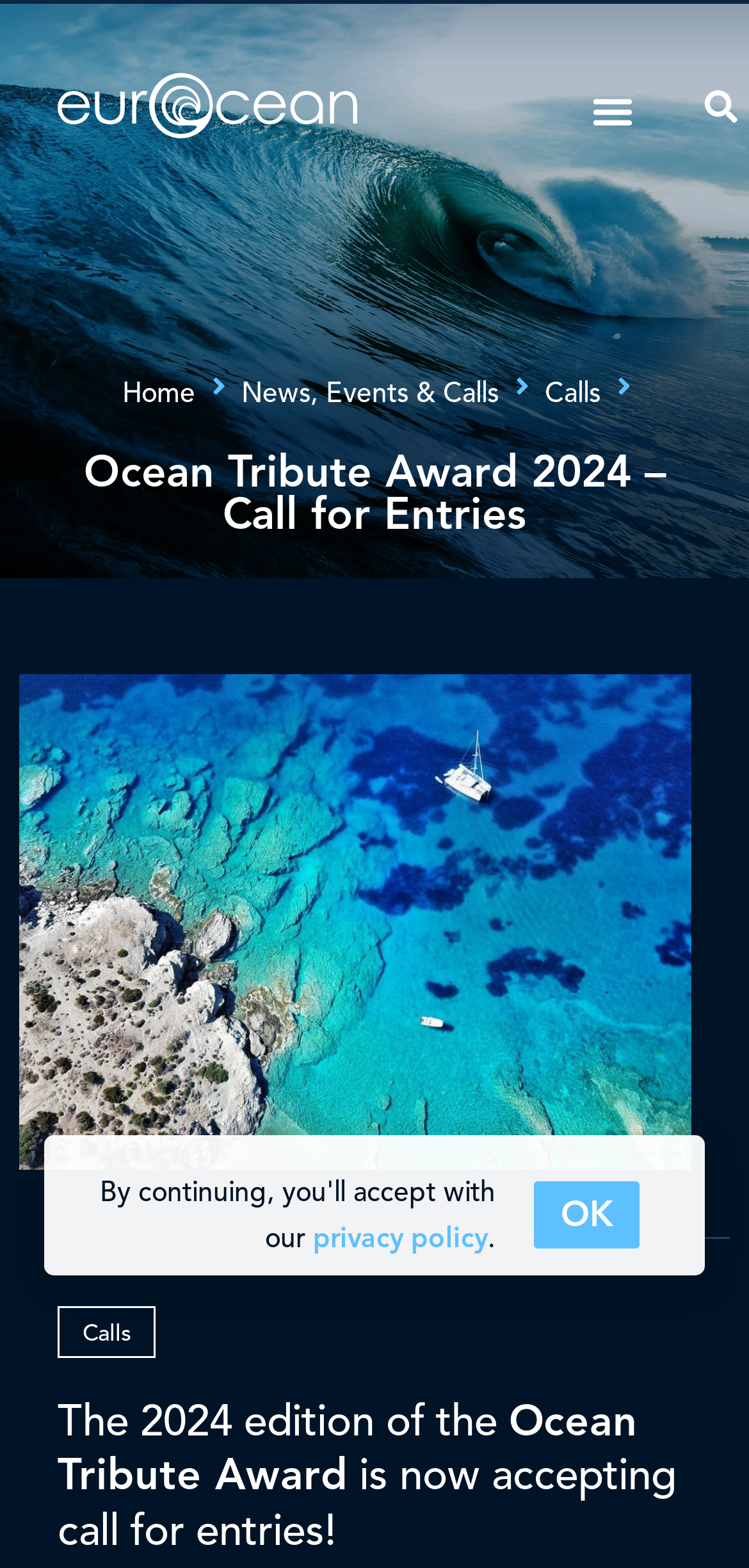Using the description "News, Events & Calls", predict the bounding box of the relevant HTML element.

[0.322, 0.239, 0.665, 0.265]